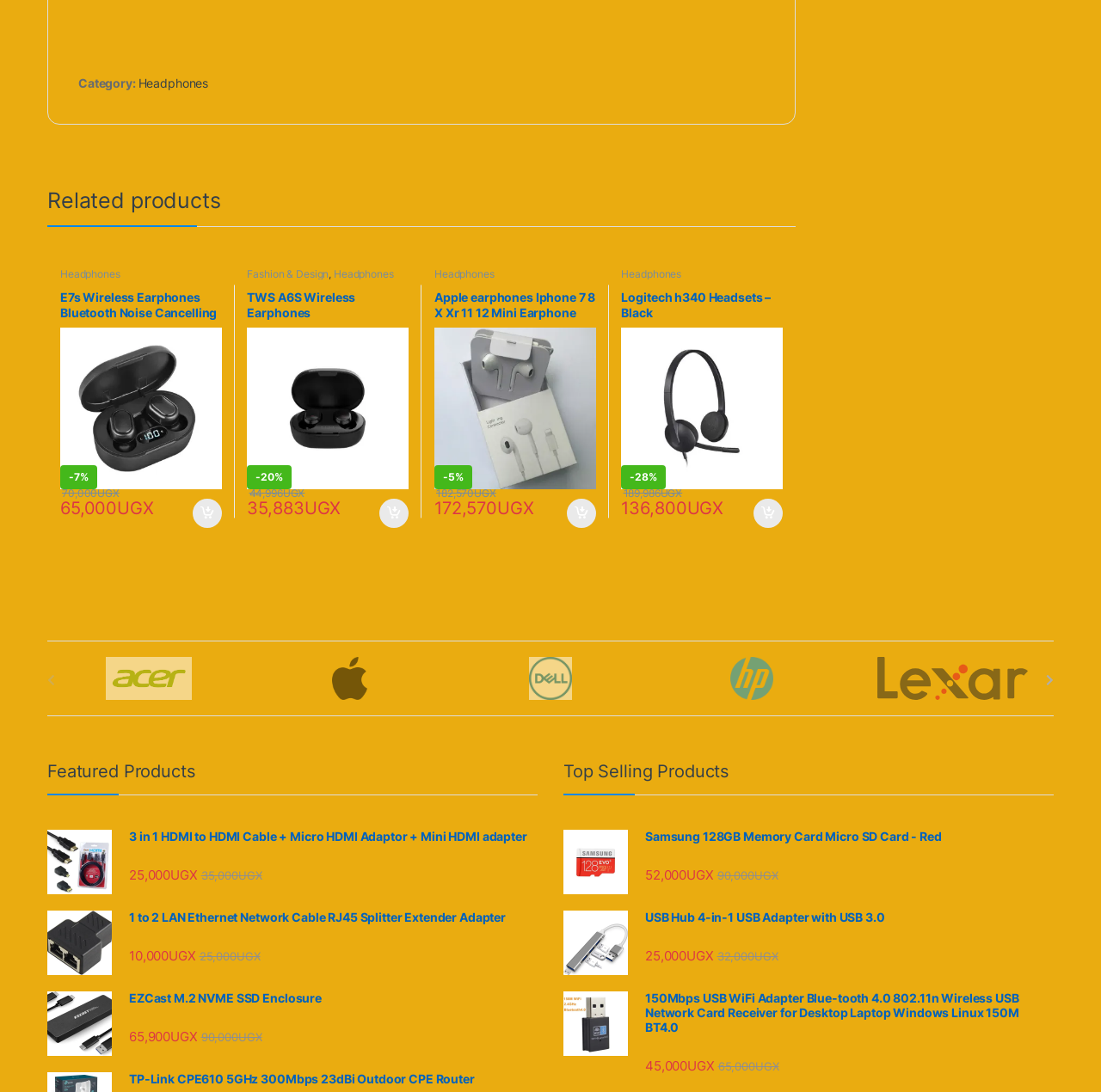Determine the bounding box coordinates of the clickable region to follow the instruction: "Add to cart: 'E7s Wireless Earphones Bluetooth Noise Cancelling Led G'".

[0.175, 0.457, 0.201, 0.483]